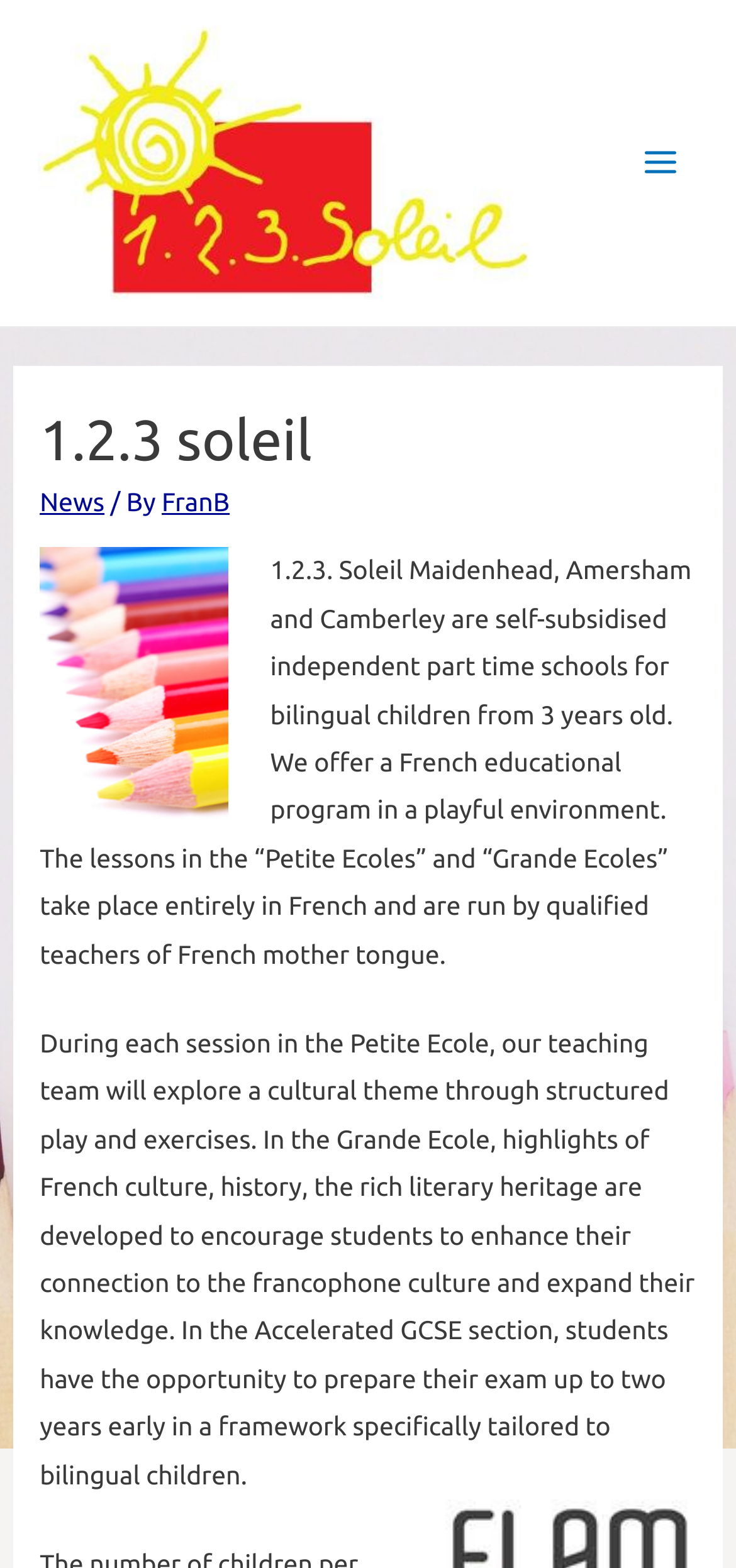What is the focus of the Grande Ecole?
Look at the image and provide a short answer using one word or a phrase.

French culture and history